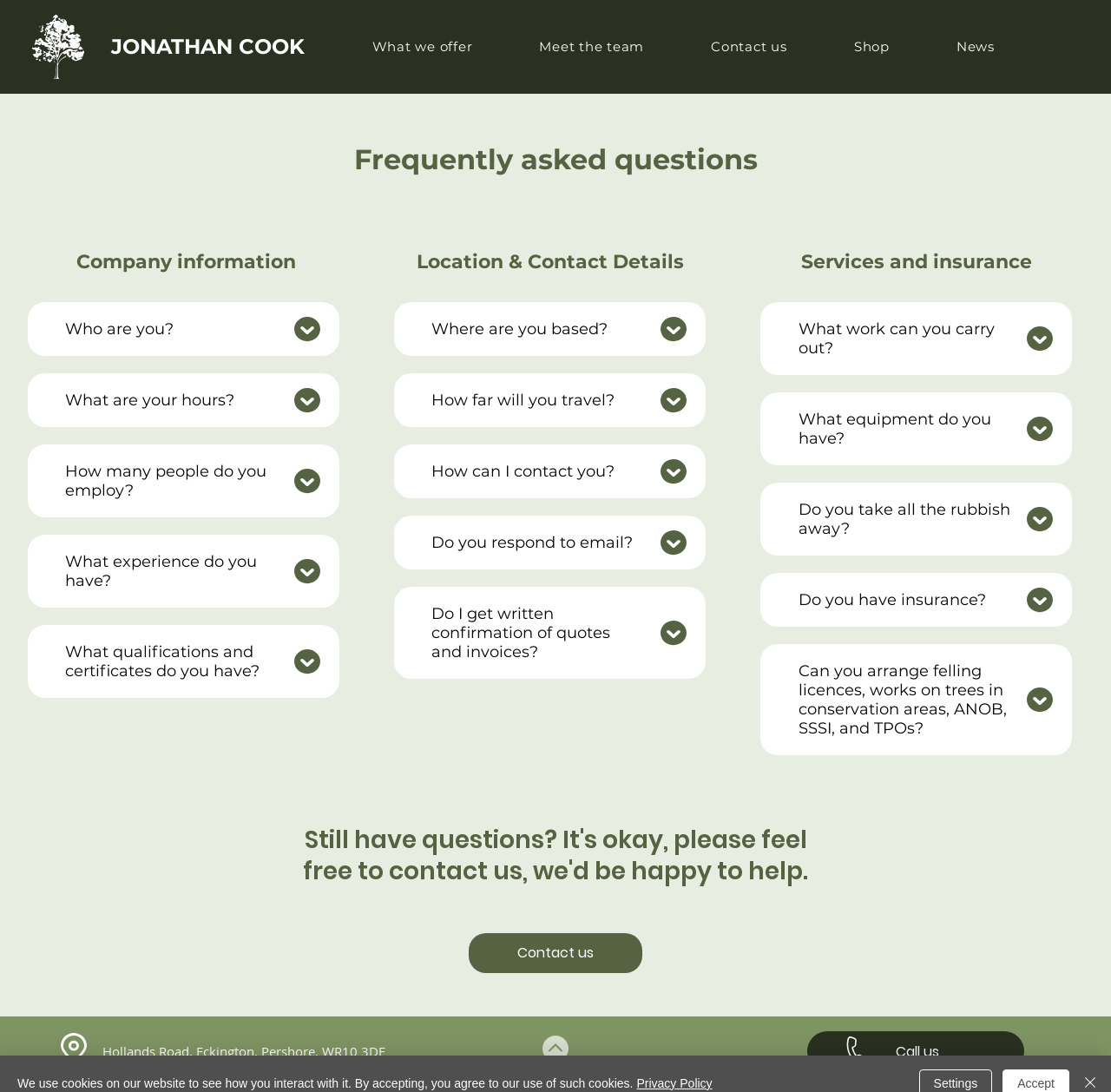Determine the bounding box coordinates of the clickable region to carry out the instruction: "Click on 'What we offer'".

[0.308, 0.031, 0.452, 0.054]